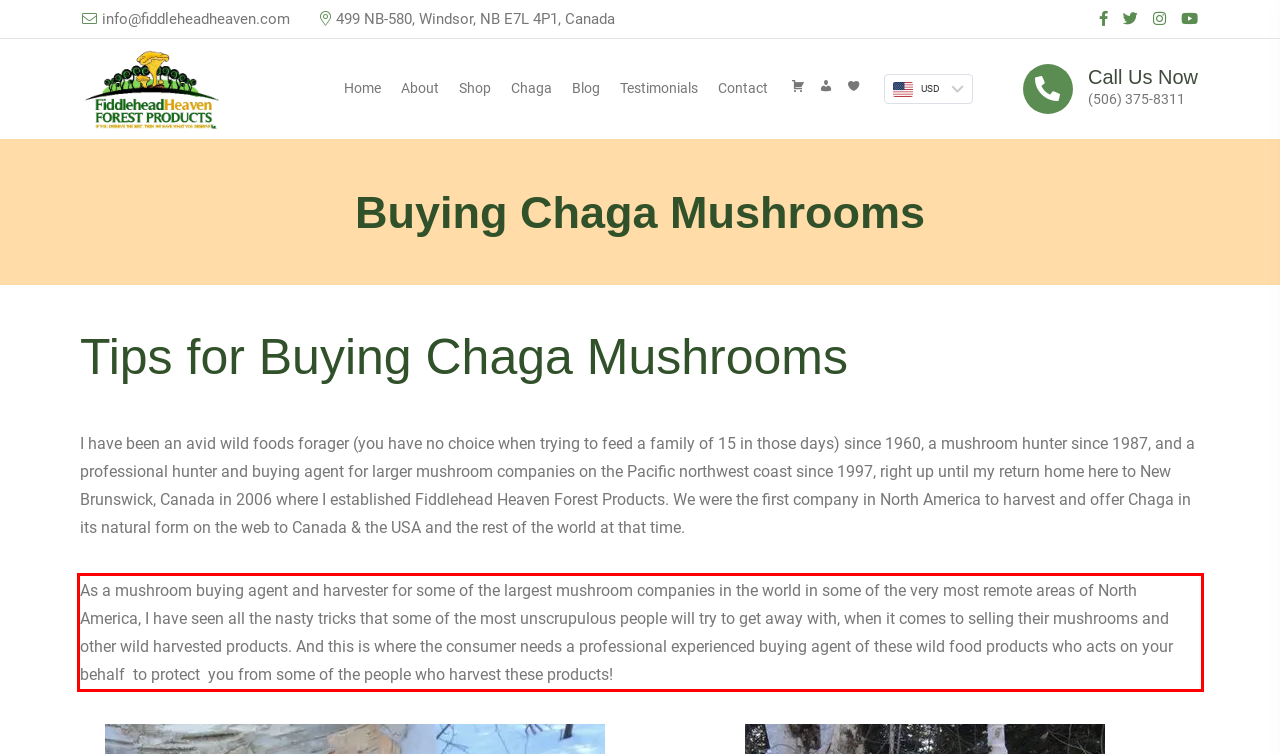Please perform OCR on the UI element surrounded by the red bounding box in the given webpage screenshot and extract its text content.

As a mushroom buying agent and harvester for some of the largest mushroom companies in the world in some of the very most remote areas of North America, I have seen all the nasty tricks that some of the most unscrupulous people will try to get away with, when it comes to selling their mushrooms and other wild harvested products. And this is where the consumer needs a professional experienced buying agent of these wild food products who acts on your behalf to protect you from some of the people who harvest these products!